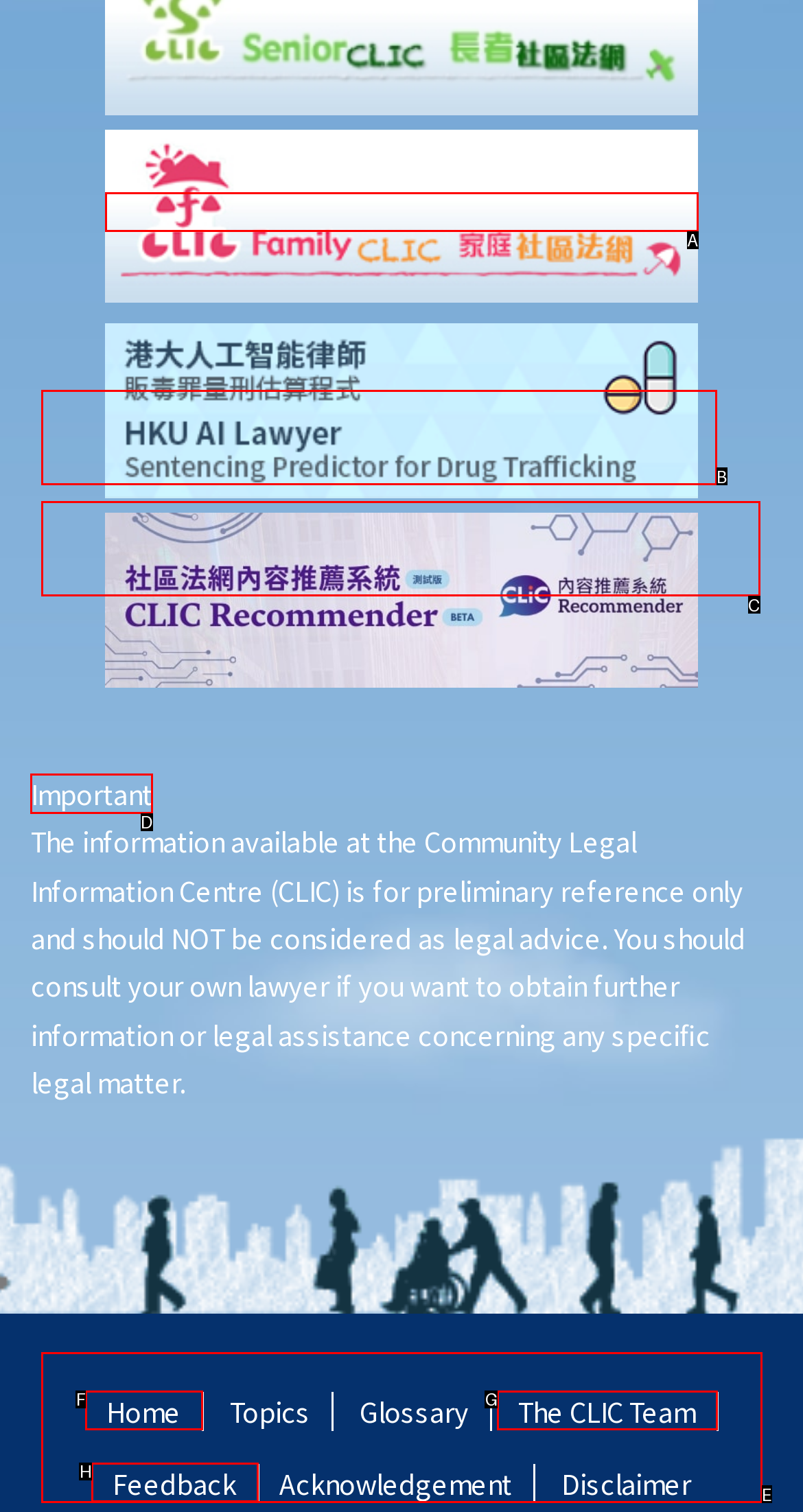Given the task: Read the 'Important' notice, indicate which boxed UI element should be clicked. Provide your answer using the letter associated with the correct choice.

D